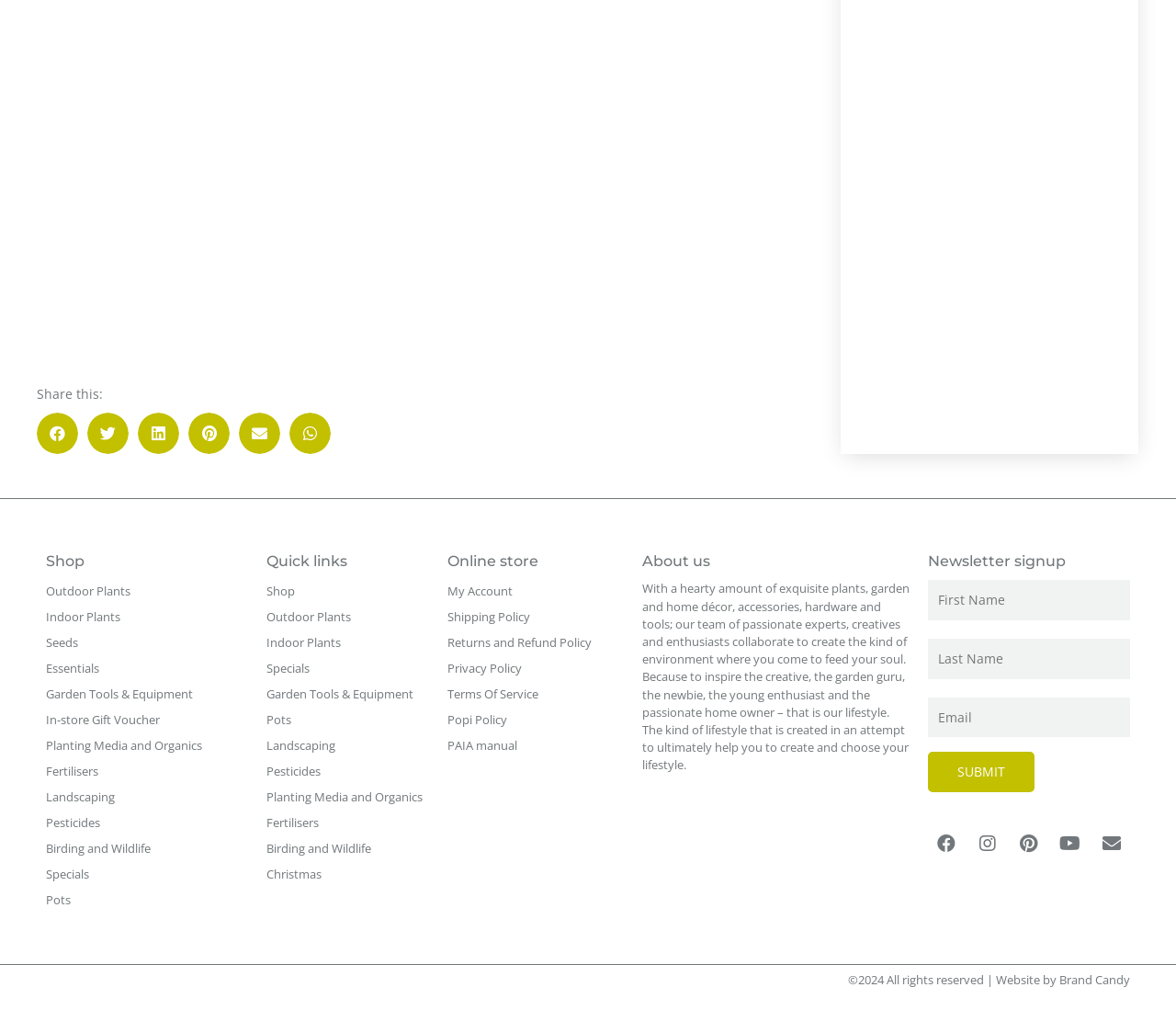Please identify the bounding box coordinates of the clickable area that will fulfill the following instruction: "Share on facebook". The coordinates should be in the format of four float numbers between 0 and 1, i.e., [left, top, right, bottom].

[0.031, 0.408, 0.066, 0.449]